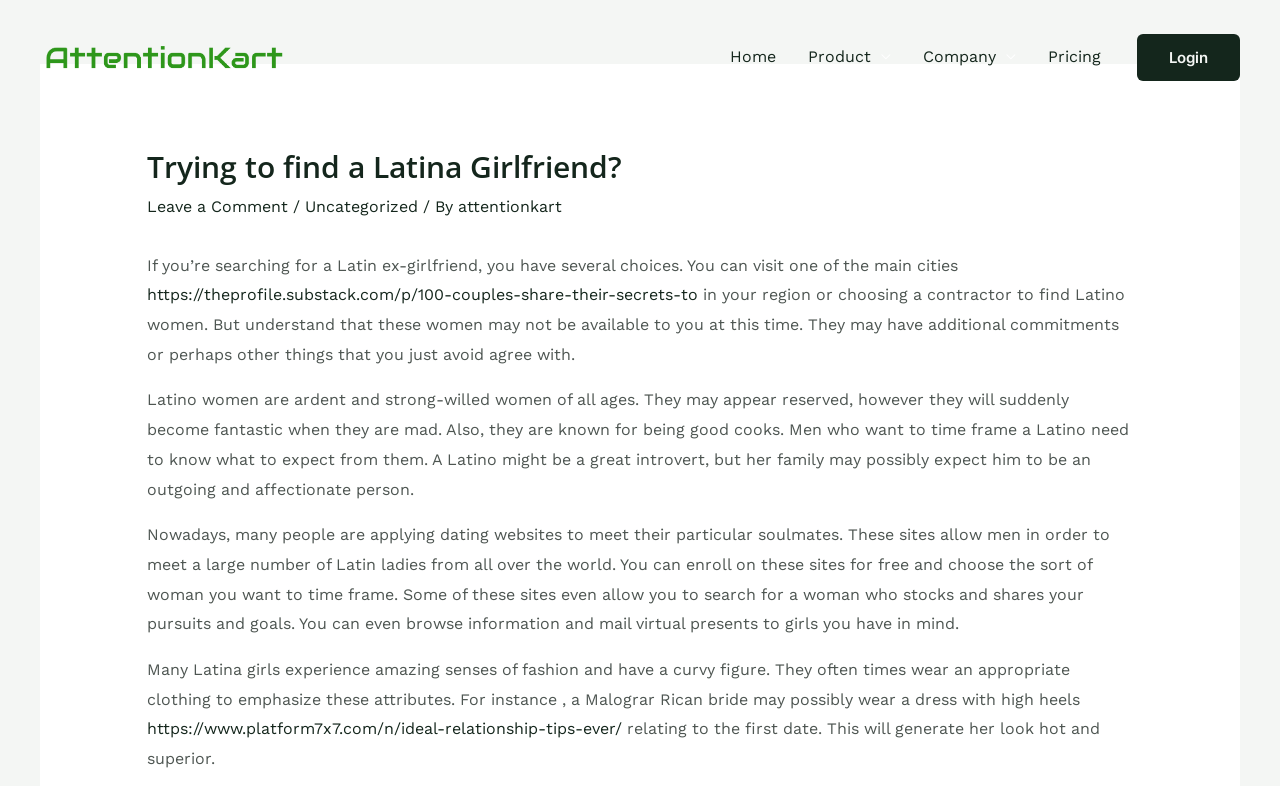Bounding box coordinates should be provided in the format (top-left x, top-left y, bottom-right x, bottom-right y) with all values between 0 and 1. Identify the bounding box for this UI element: Leave a Comment

[0.115, 0.251, 0.225, 0.275]